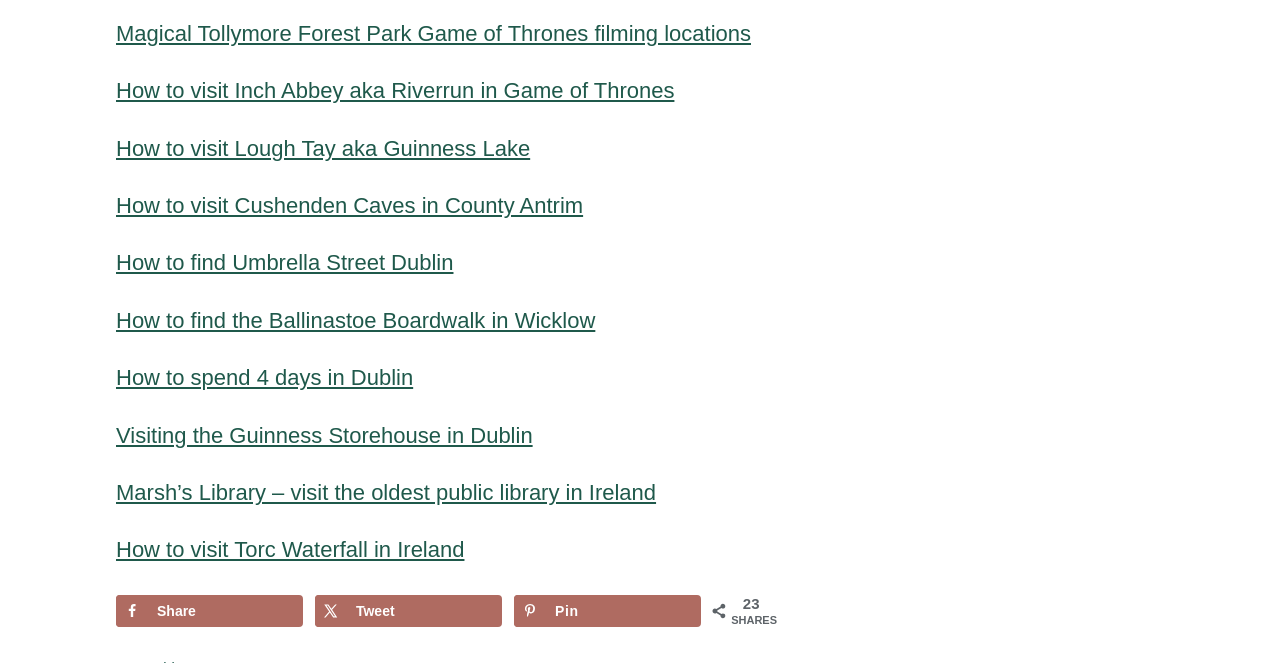Indicate the bounding box coordinates of the element that must be clicked to execute the instruction: "Visit Magical Tollymore Forest Park Game of Thrones filming locations". The coordinates should be given as four float numbers between 0 and 1, i.e., [left, top, right, bottom].

[0.091, 0.031, 0.587, 0.069]